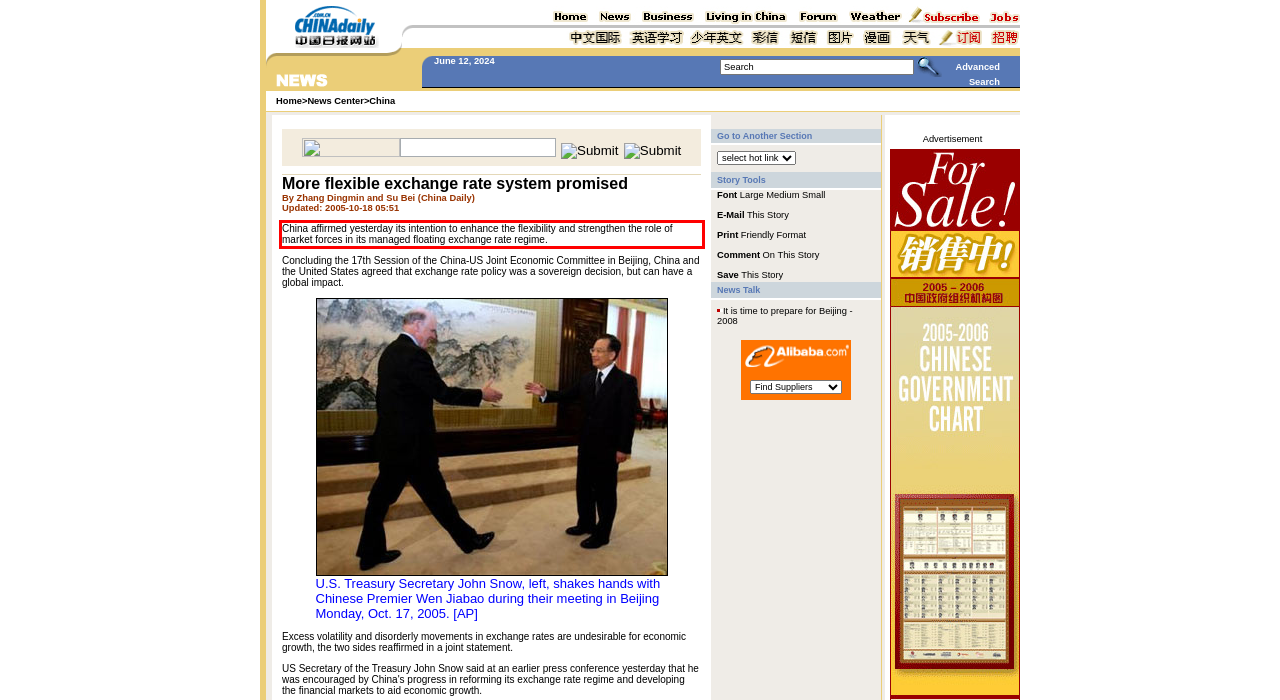Please examine the webpage screenshot and extract the text within the red bounding box using OCR.

China affirmed yesterday its intention to enhance the flexibility and strengthen the role of market forces in its managed floating exchange rate regime.